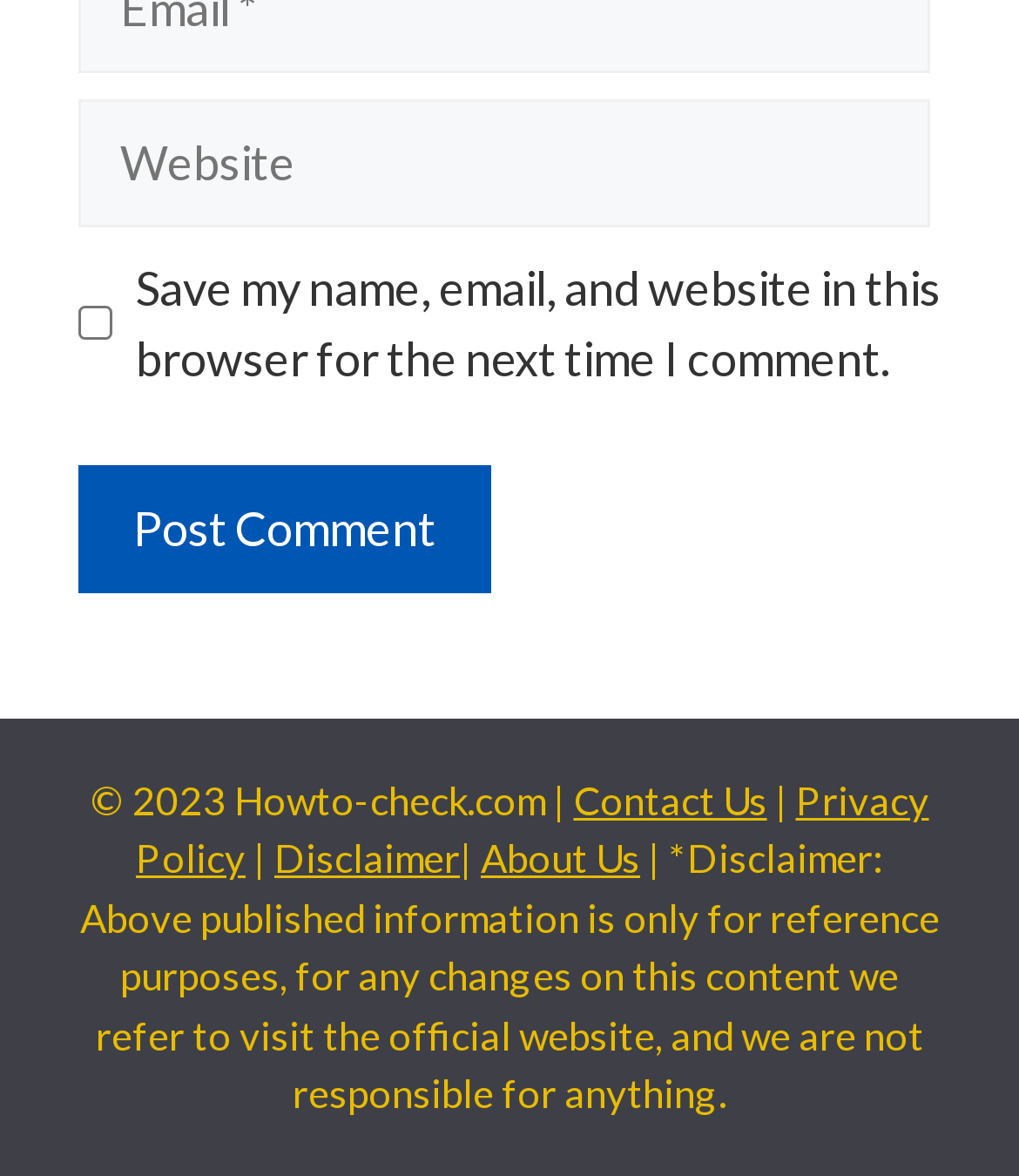What can be done with the 'Post Comment' button?
Give a detailed and exhaustive answer to the question.

The 'Post Comment' button is likely used to submit a comment or a post on the website, as it is placed below the textbox and checkbox elements related to commenting.